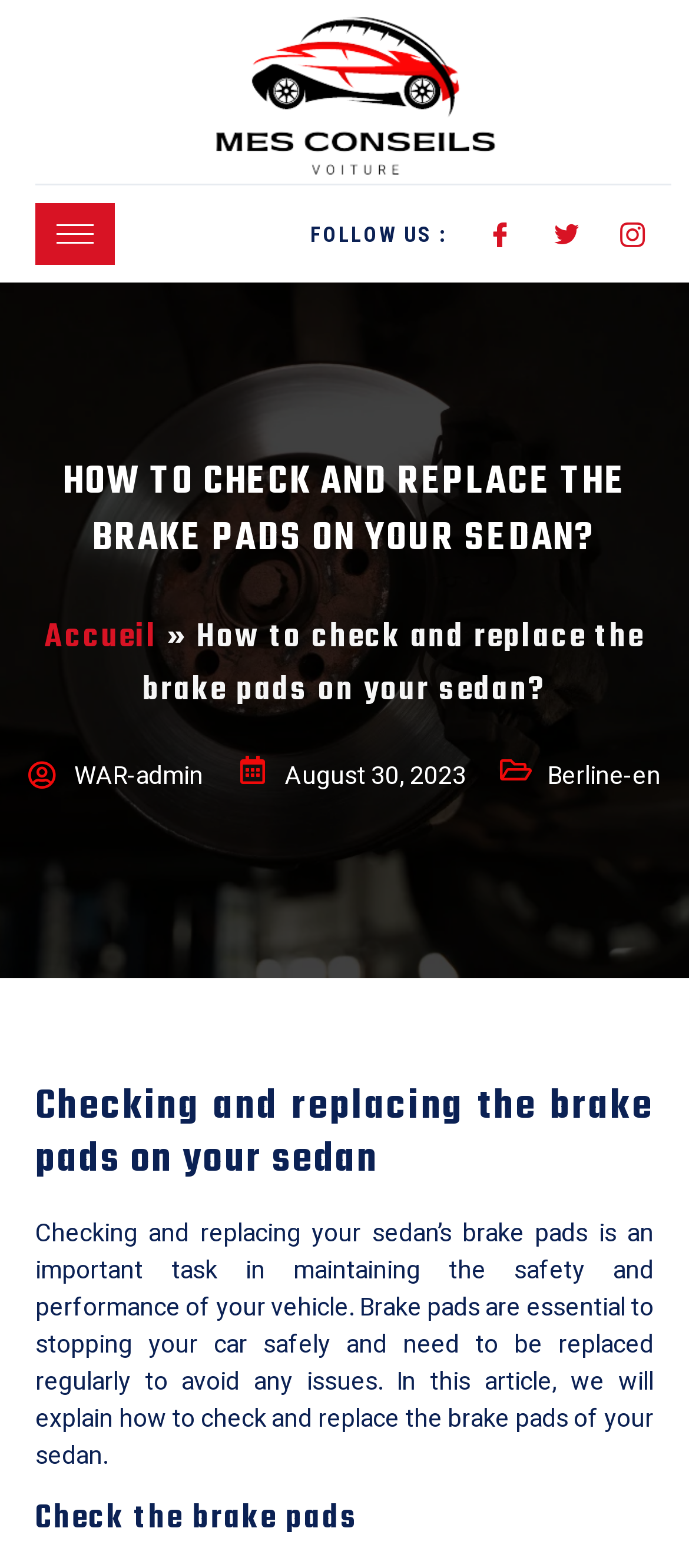Extract the bounding box for the UI element that matches this description: "Follow".

None